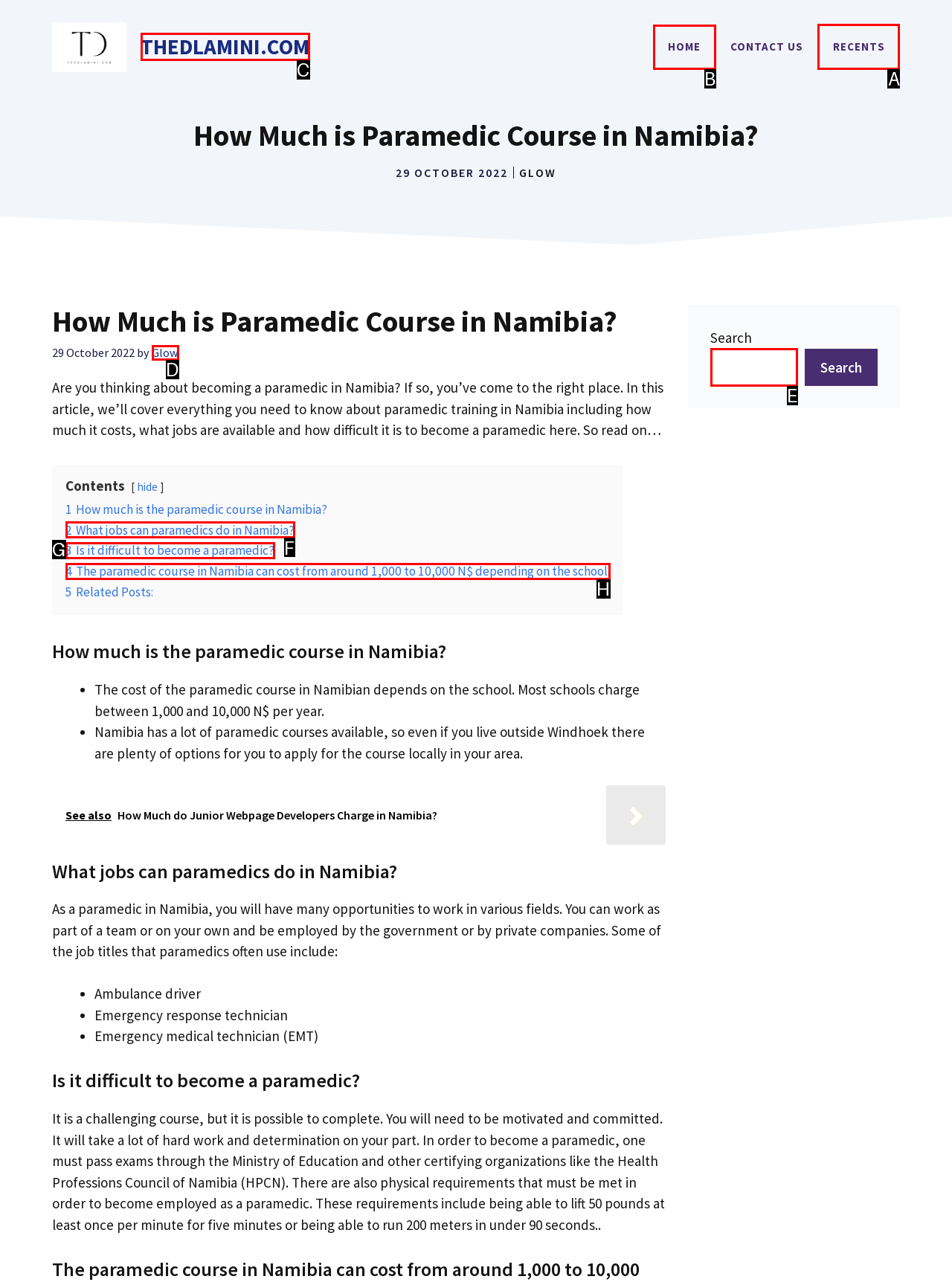Determine which option should be clicked to carry out this task: Go to the 'RECENTS' page
State the letter of the correct choice from the provided options.

A